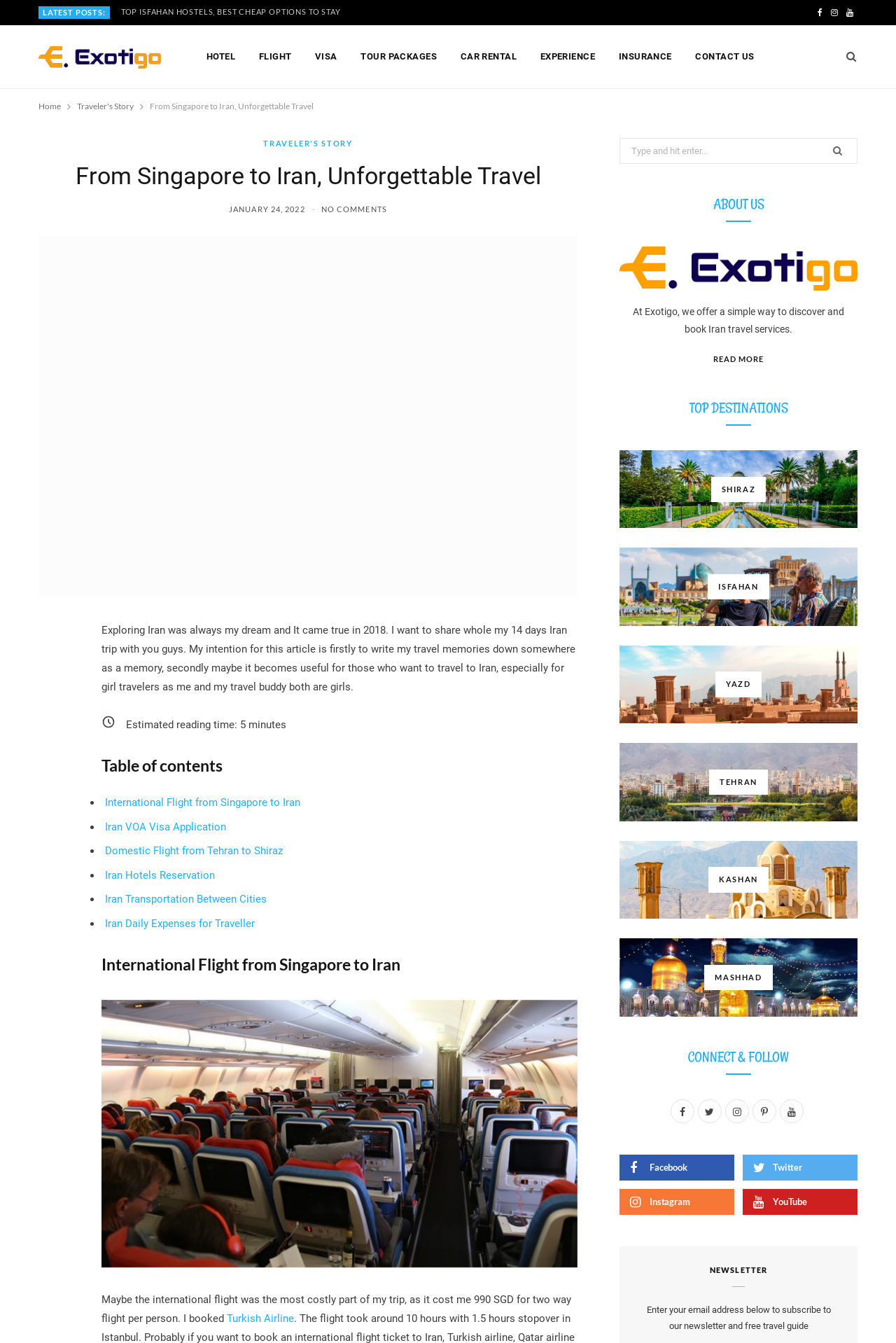What is the text of the webpage's headline?

From Singapore to Iran, Unforgettable Travel